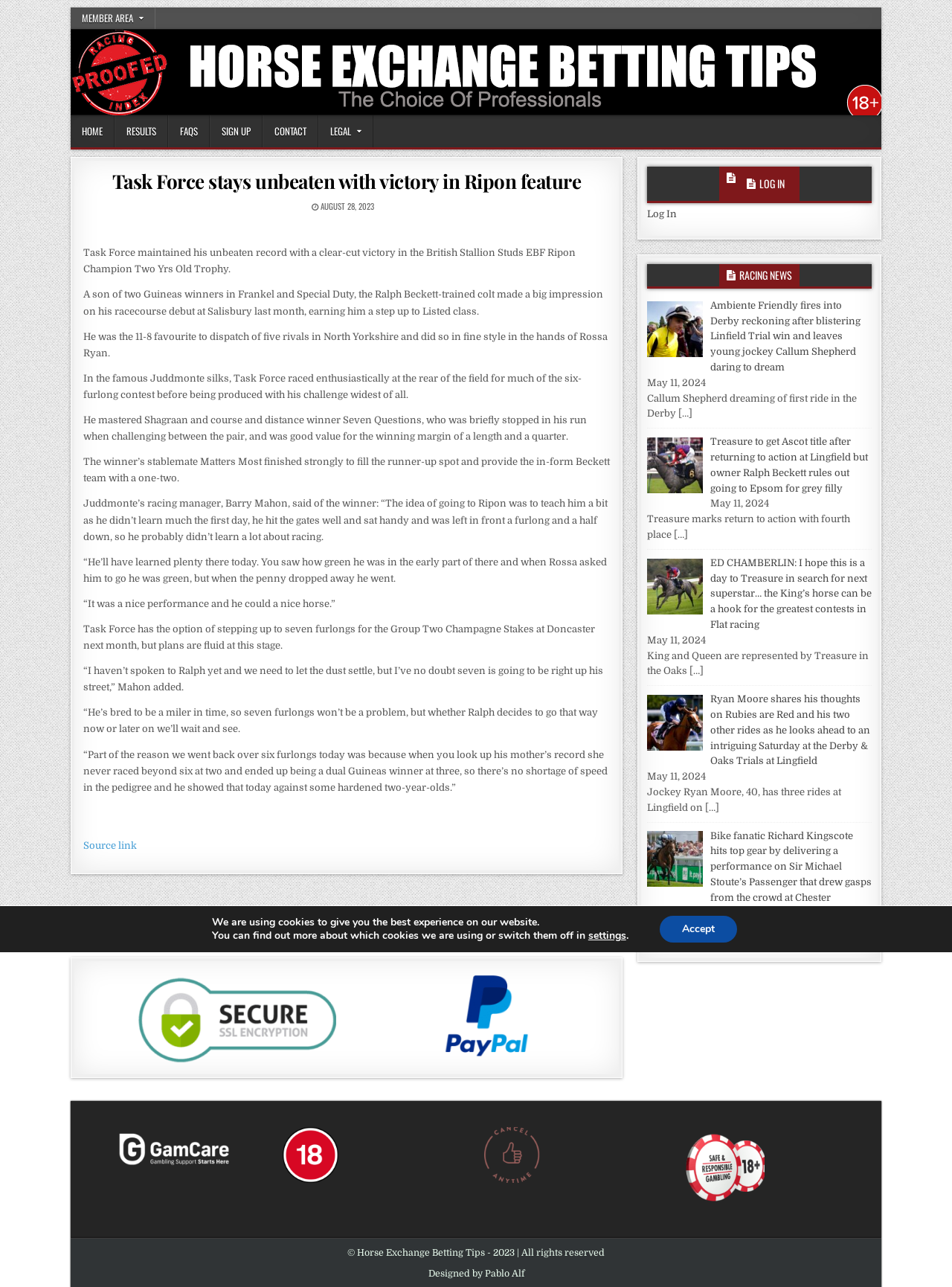How many links are there in the 'Posts' section?
Your answer should be a single word or phrase derived from the screenshot.

3